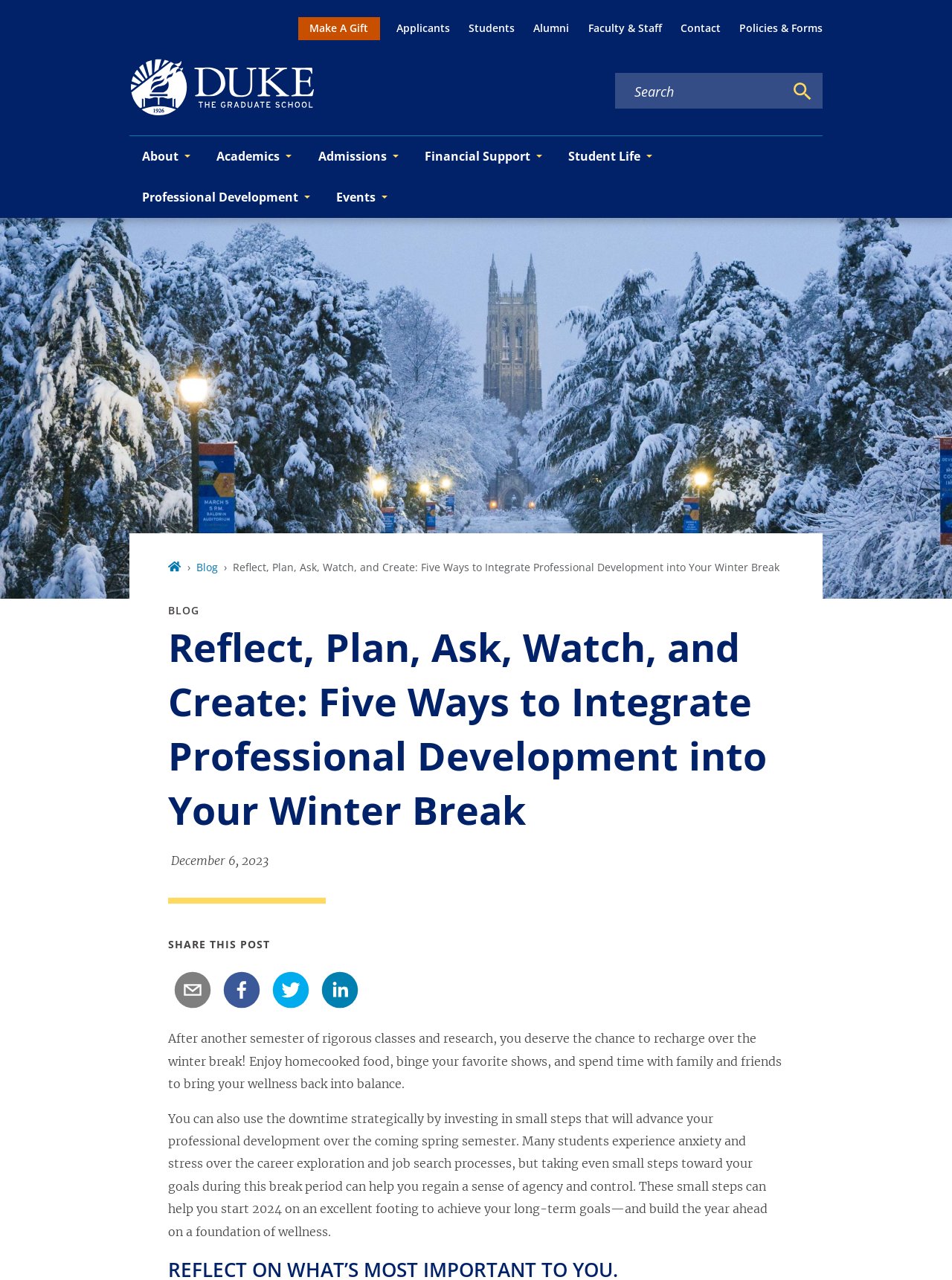Please give the bounding box coordinates of the area that should be clicked to fulfill the following instruction: "Visit the 'Professional Development' page". The coordinates should be in the format of four float numbers from 0 to 1, i.e., [left, top, right, bottom].

[0.136, 0.138, 0.34, 0.17]